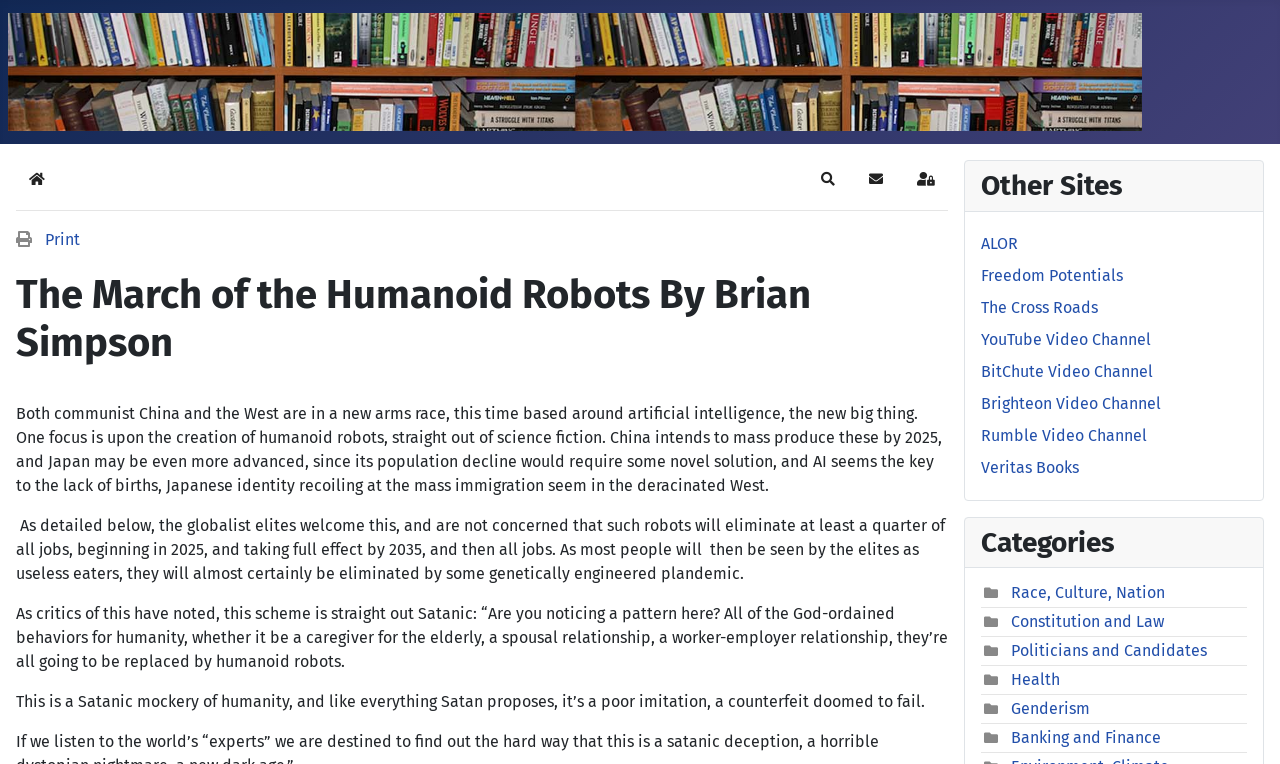Find the bounding box of the UI element described as: "Race, Culture, Nation". The bounding box coordinates should be given as four float values between 0 and 1, i.e., [left, top, right, bottom].

[0.79, 0.763, 0.91, 0.788]